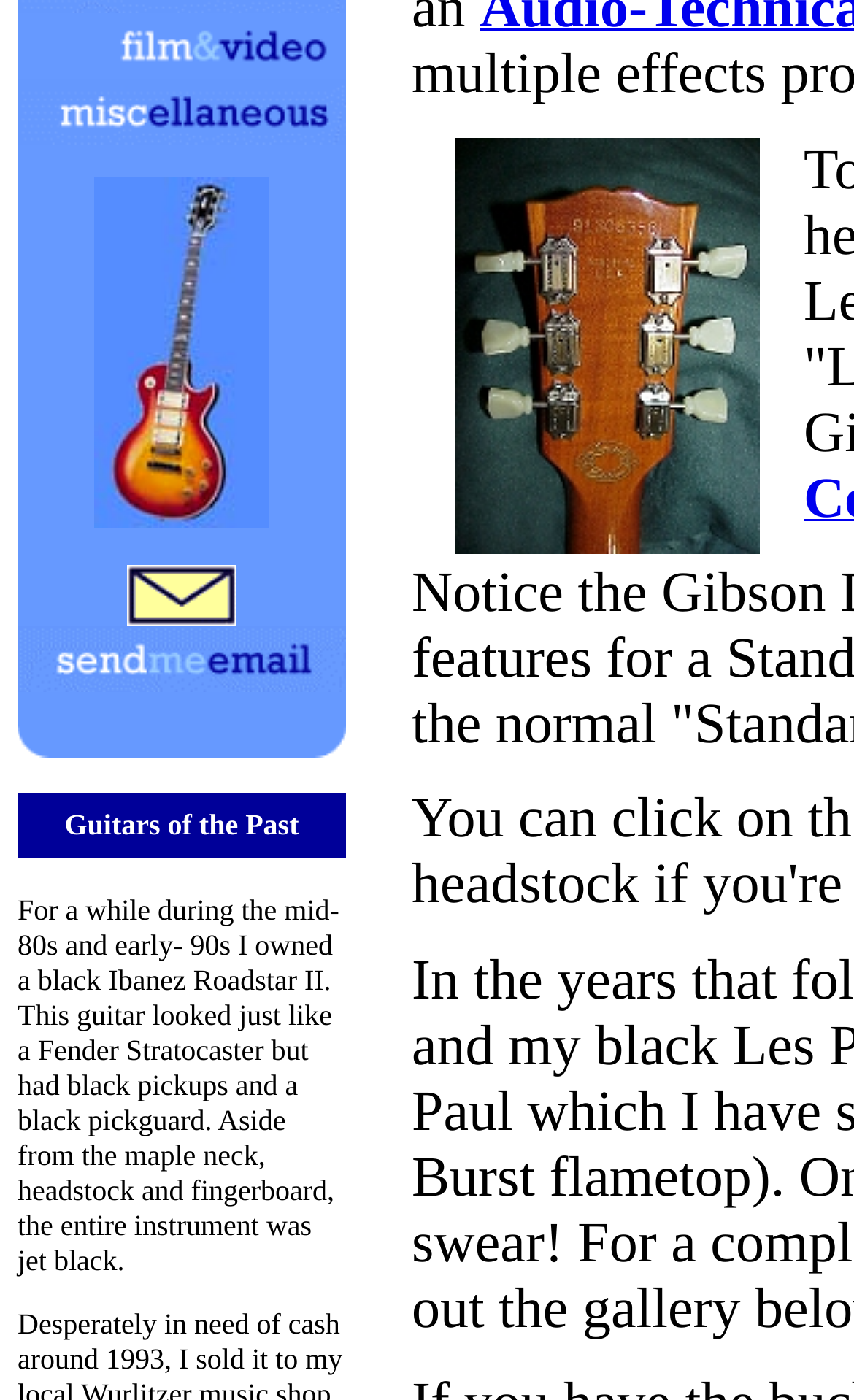Find the bounding box coordinates for the HTML element described as: "alt="Send me e-mail!"". The coordinates should consist of four float values between 0 and 1, i.e., [left, top, right, bottom].

[0.149, 0.429, 0.277, 0.452]